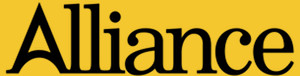What is the tone conveyed by the typography?
Please craft a detailed and exhaustive response to the question.

The caption describes the typography as 'bold and striking', which conveys a sense of strength and unity, reflecting the party's mission to foster inclusivity and collaborative governance.